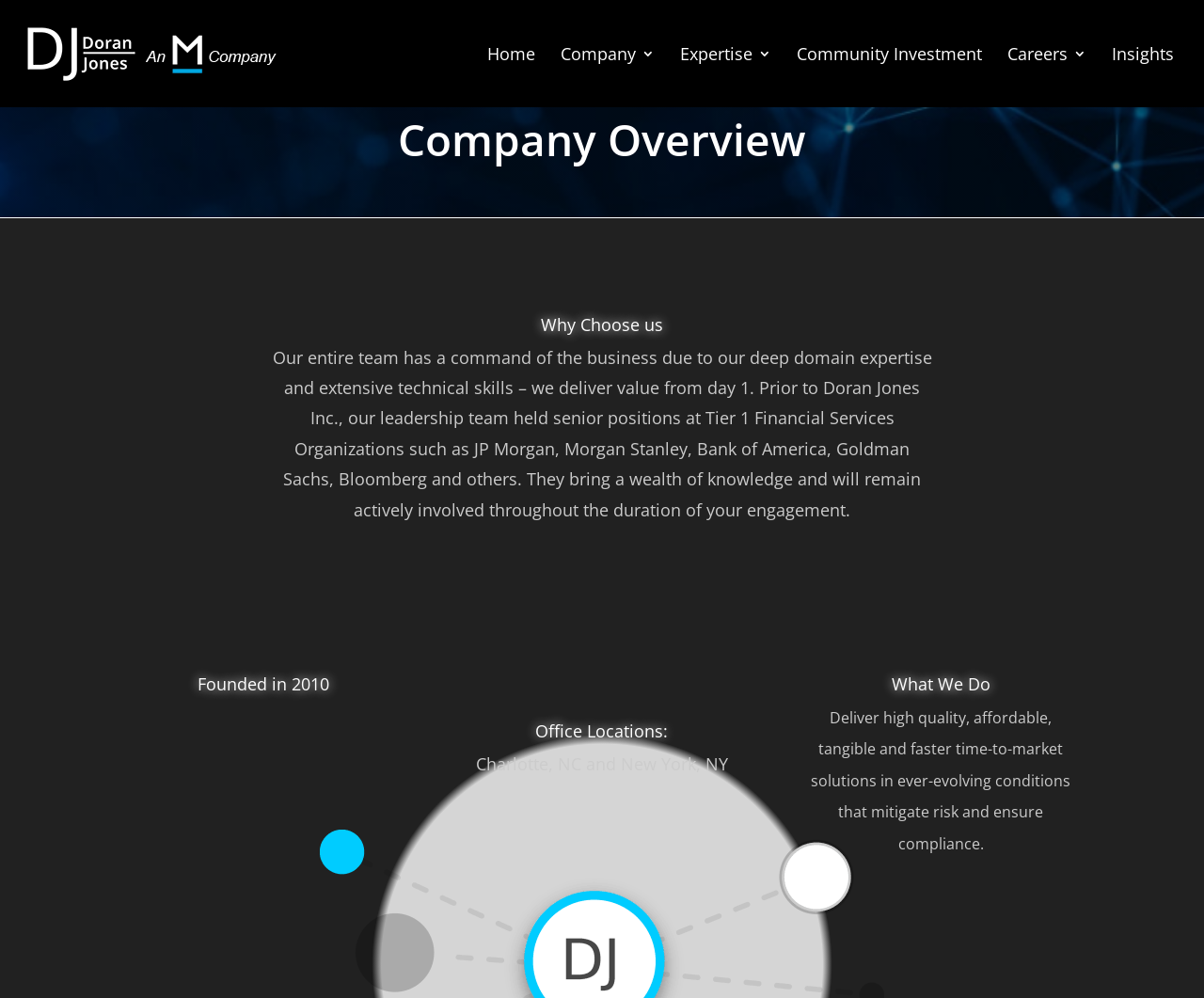Given the description "alt="Doran Jones Inc."", provide the bounding box coordinates of the corresponding UI element.

[0.027, 0.04, 0.262, 0.063]